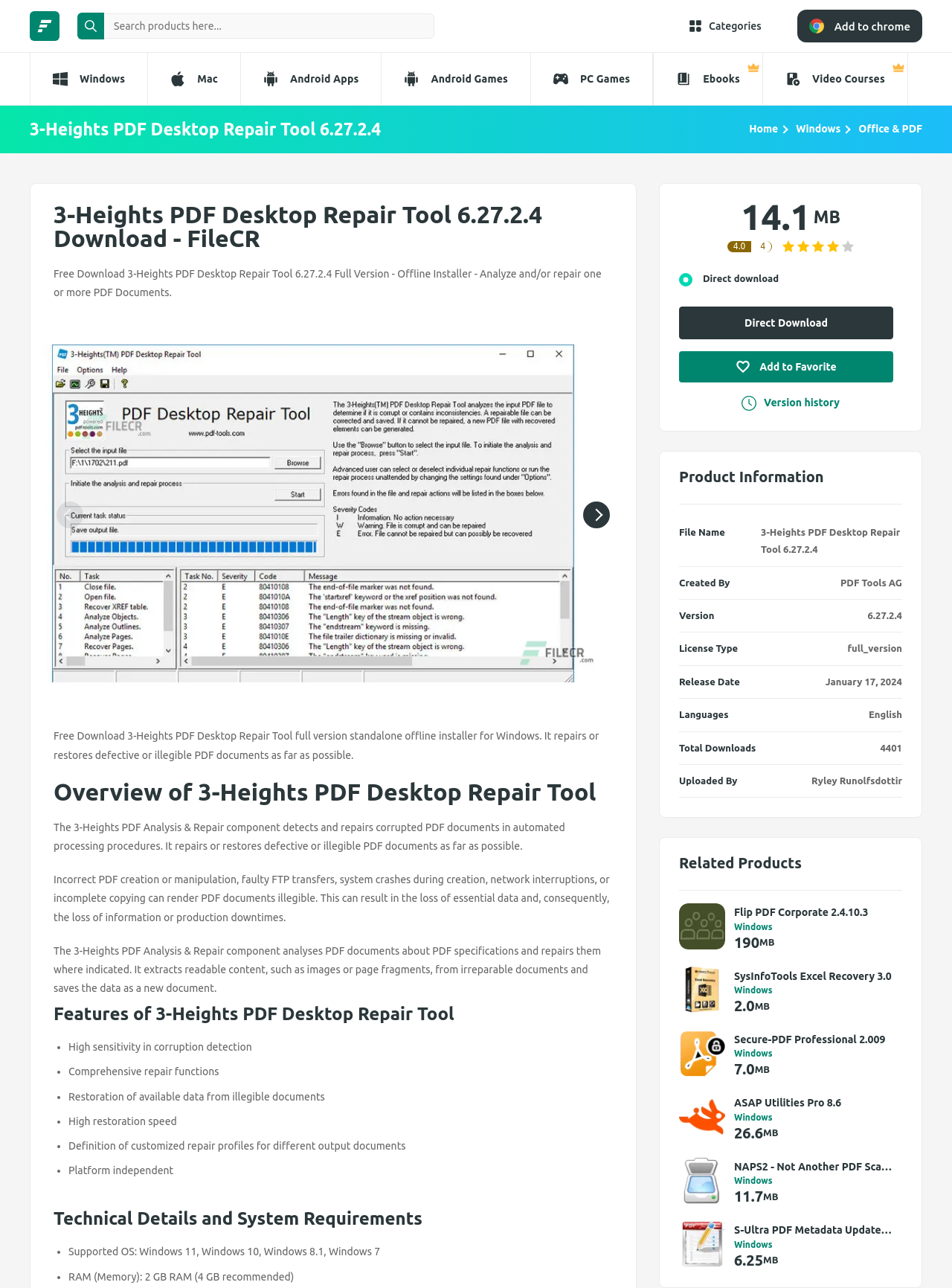What is the file size of the software?
Please provide a comprehensive answer based on the information in the image.

I found the answer by looking at the text '14.1 MB' which is displayed next to the 'Direct Download' button, indicating the file size of the software.